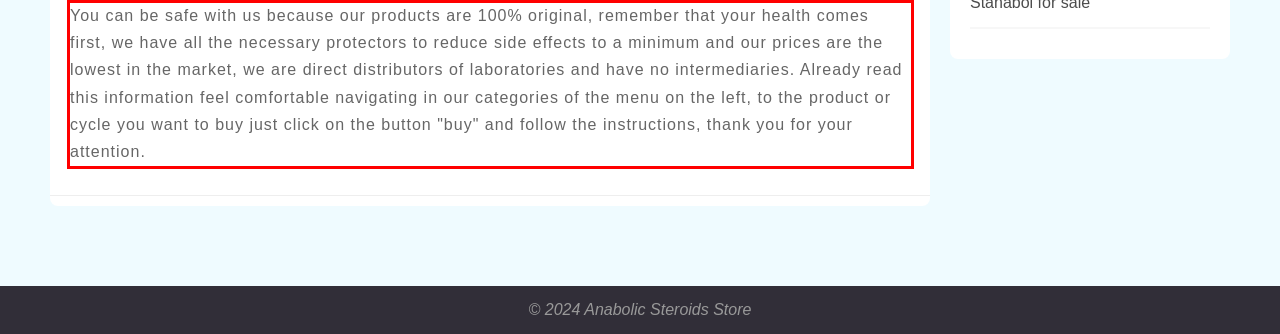Given a screenshot of a webpage with a red bounding box, extract the text content from the UI element inside the red bounding box.

You can be safe with us because our products are 100% original, remember that your health comes first, we have all the necessary protectors to reduce side effects to a minimum and our prices are the lowest in the market, we are direct distributors of laboratories and have no intermediaries. Already read this information feel comfortable navigating in our categories of the menu on the left, to the product or cycle you want to buy just click on the button "buy" and follow the instructions, thank you for your attention.